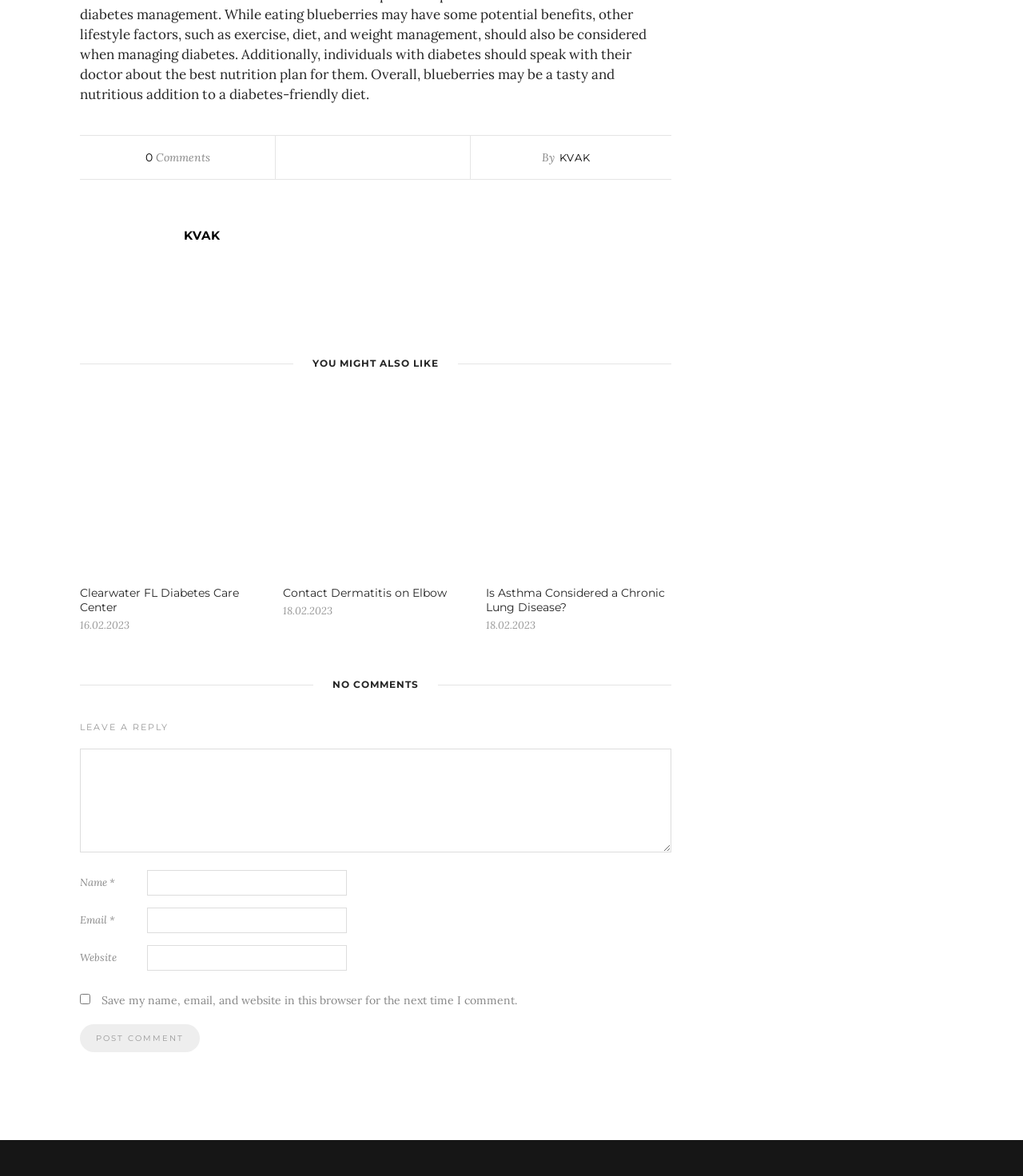Locate the bounding box of the UI element described in the following text: "Contact Dermatitis on Elbow".

[0.277, 0.498, 0.437, 0.51]